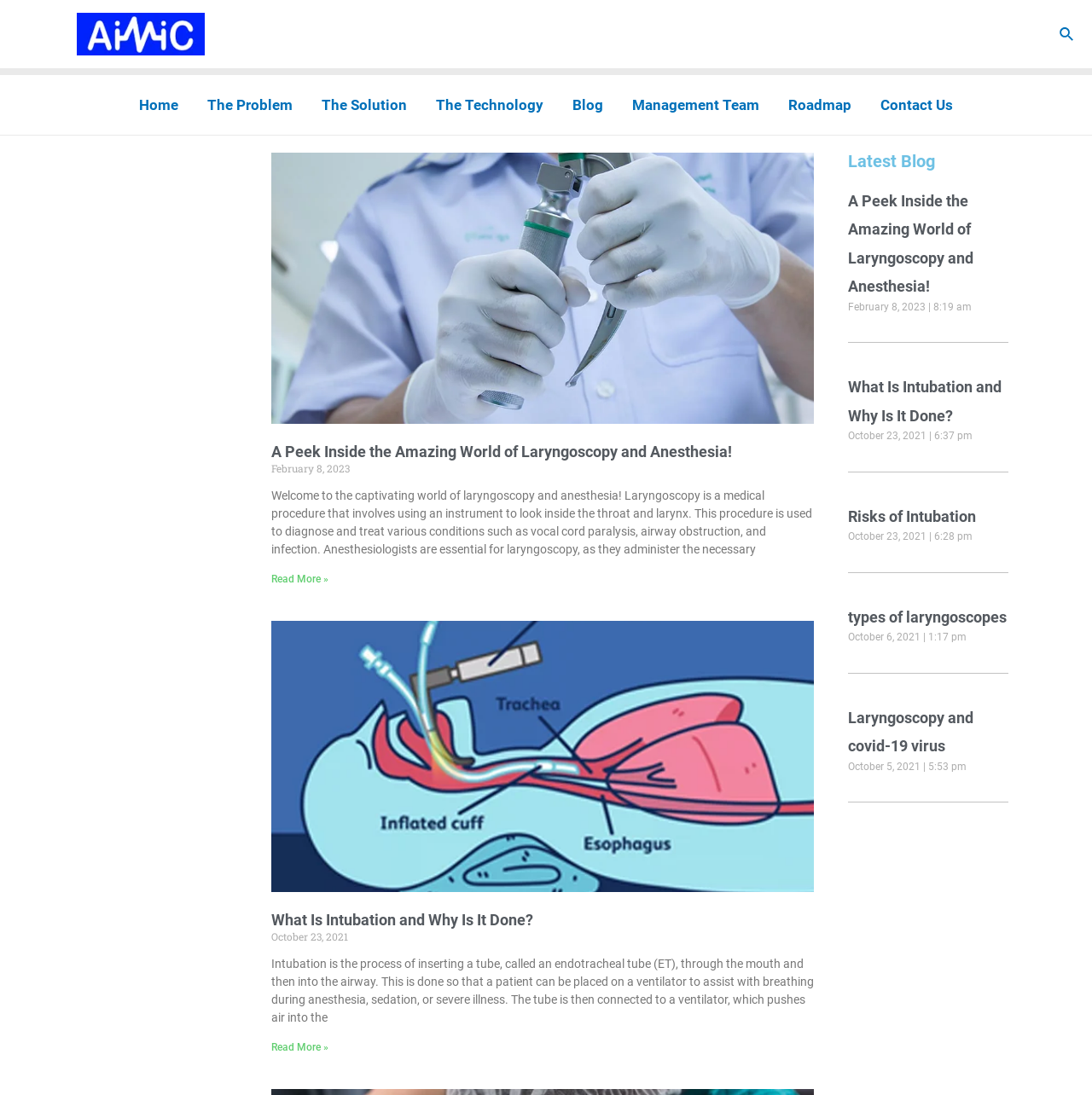Identify the bounding box coordinates of the part that should be clicked to carry out this instruction: "Search using the search icon".

[0.97, 0.021, 0.984, 0.041]